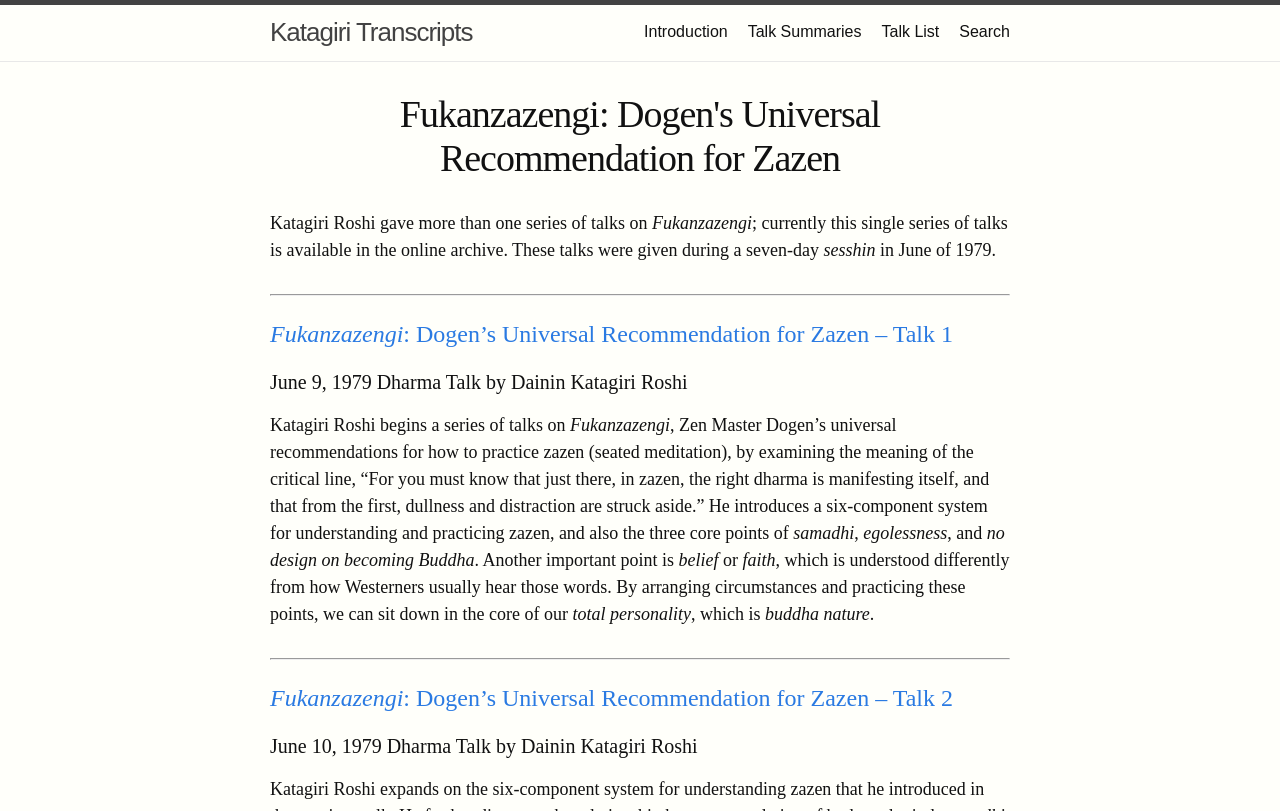Determine the main heading of the webpage and generate its text.

Fukanzazengi: Dogen's Universal Recommendation for Zazen